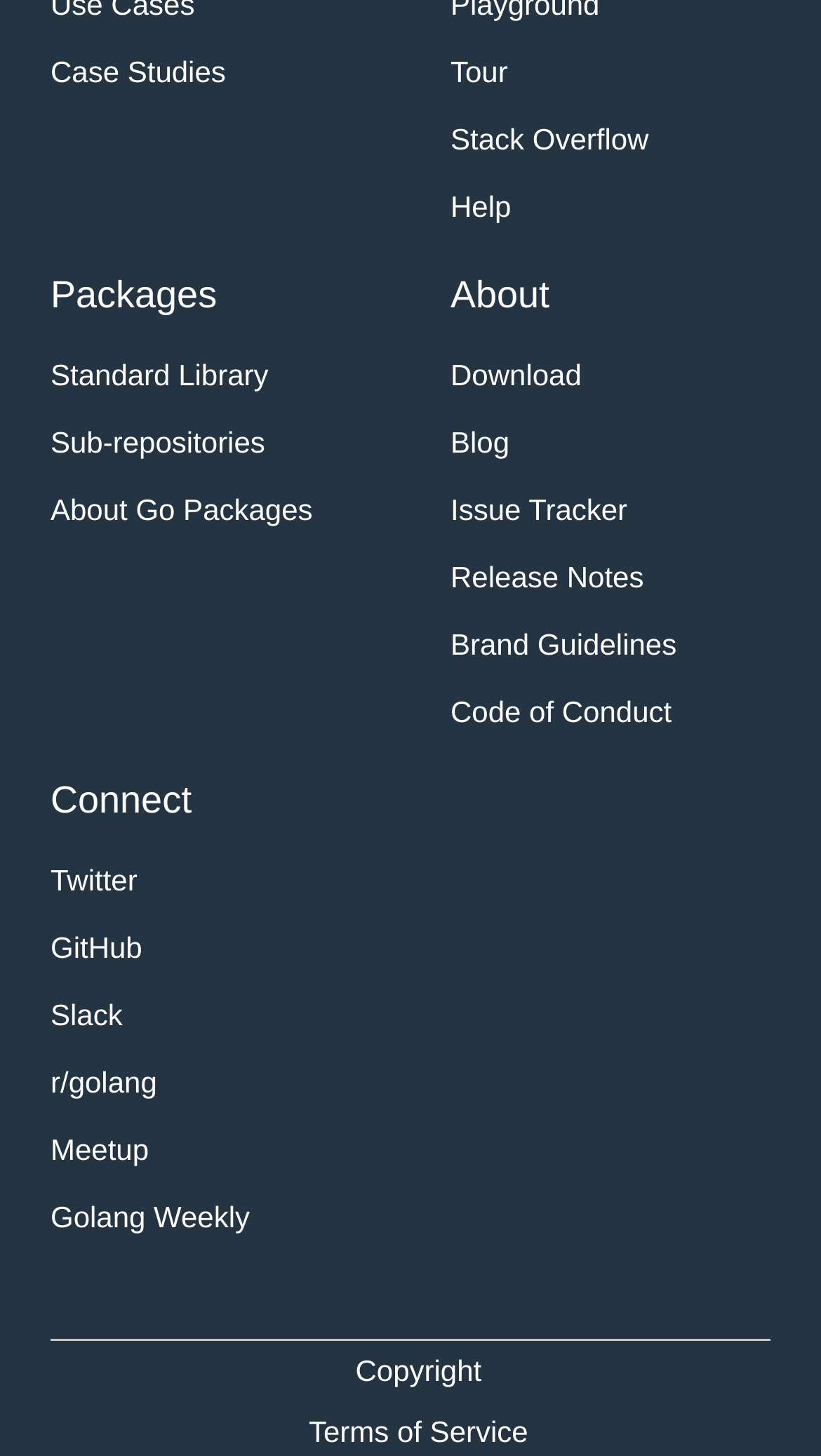Please locate the bounding box coordinates of the element's region that needs to be clicked to follow the instruction: "Click on 'Case Studies'". The bounding box coordinates should be provided as four float numbers between 0 and 1, i.e., [left, top, right, bottom].

[0.062, 0.026, 0.451, 0.072]